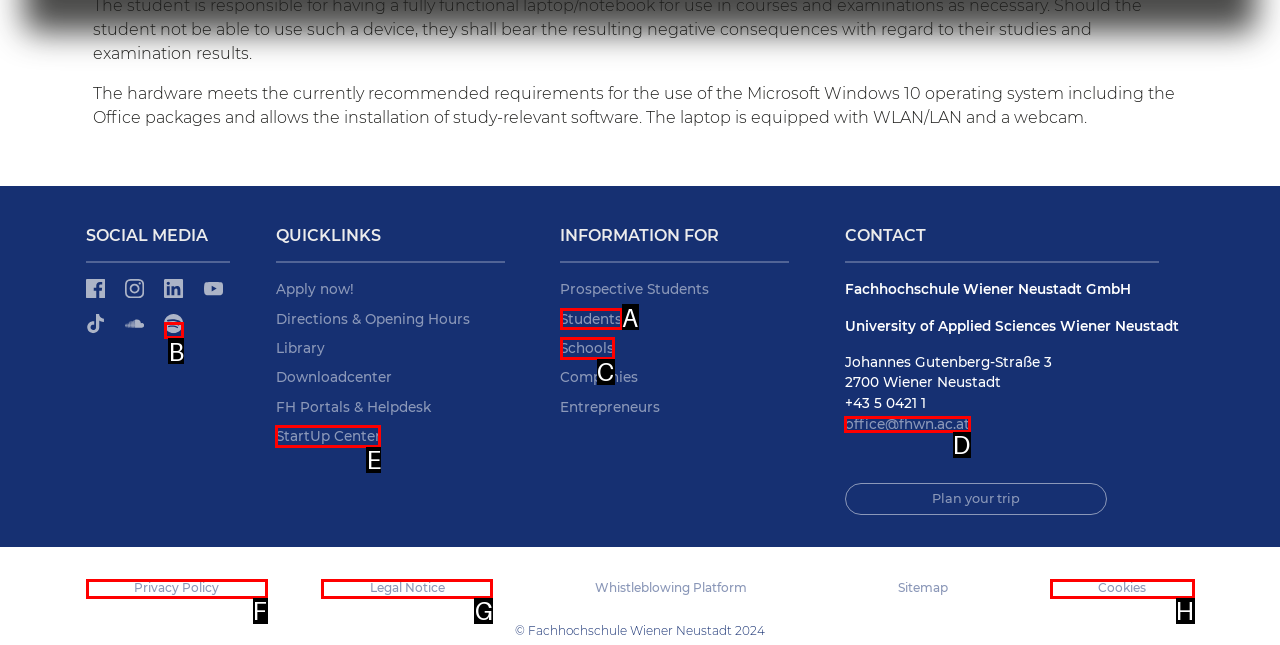Identify the HTML element I need to click to complete this task: Contact the university office Provide the option's letter from the available choices.

D